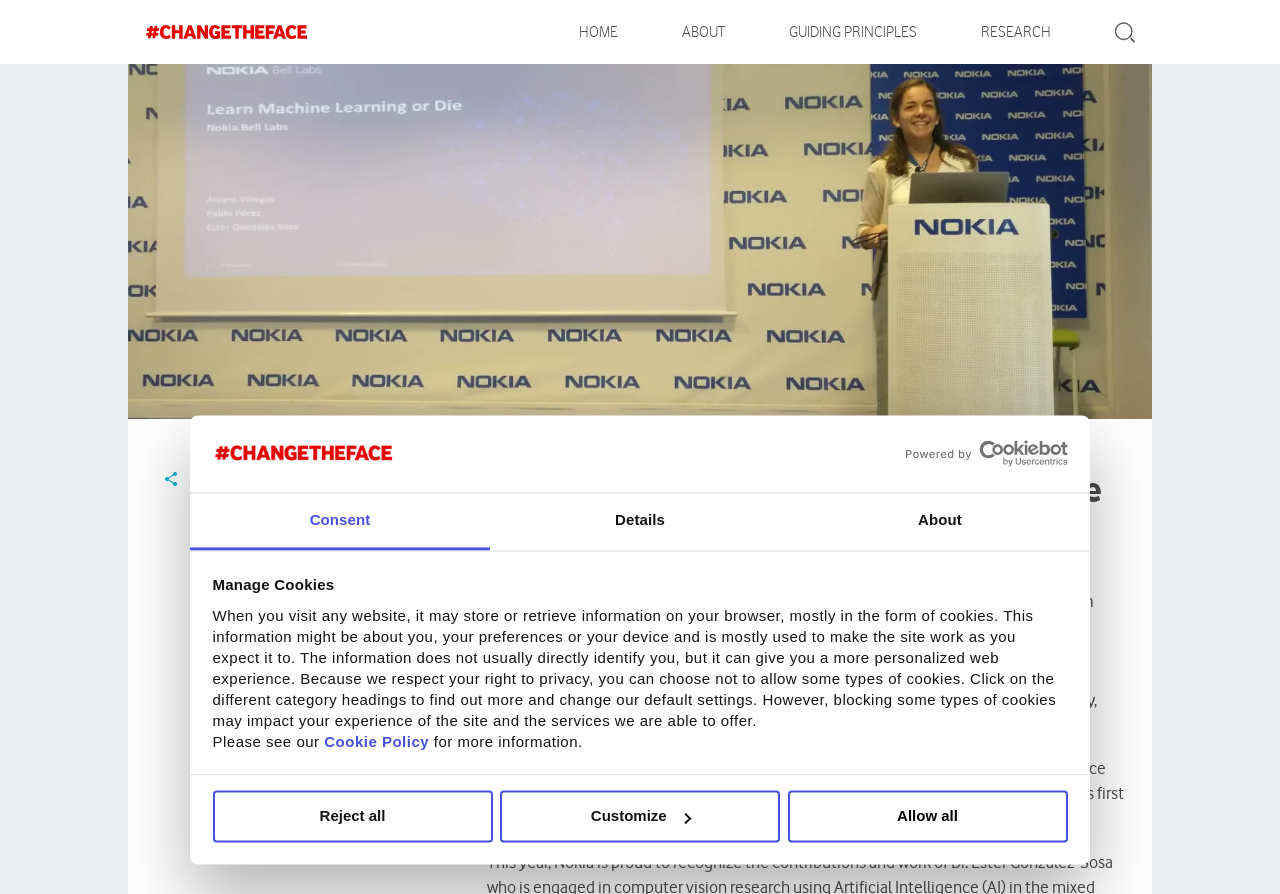Kindly respond to the following question with a single word or a brief phrase: 
How many buttons are there in the customize cookies section?

3